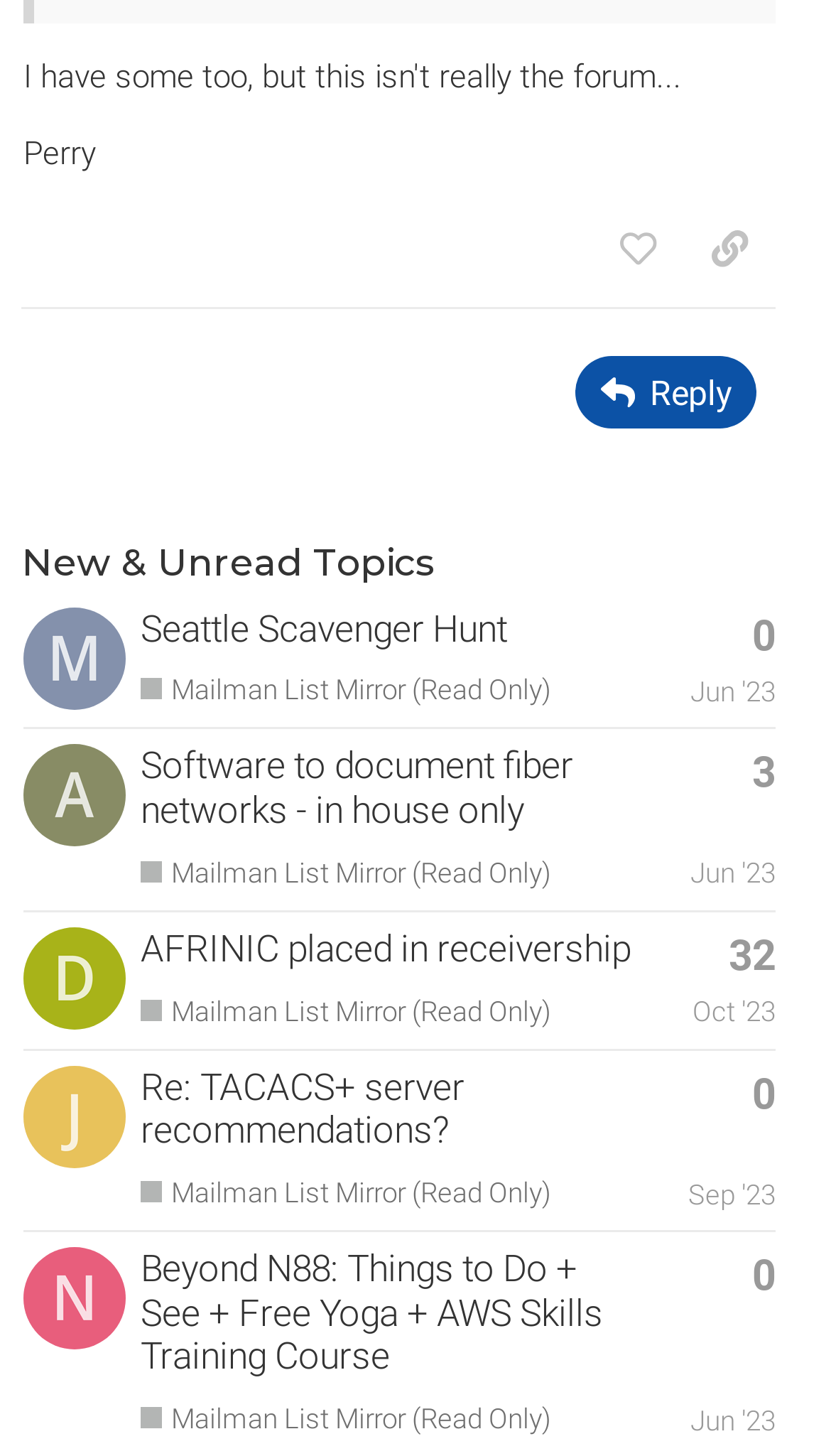How many replies does the AFRINIC placed in receivership topic have?
Answer the question with a single word or phrase, referring to the image.

32